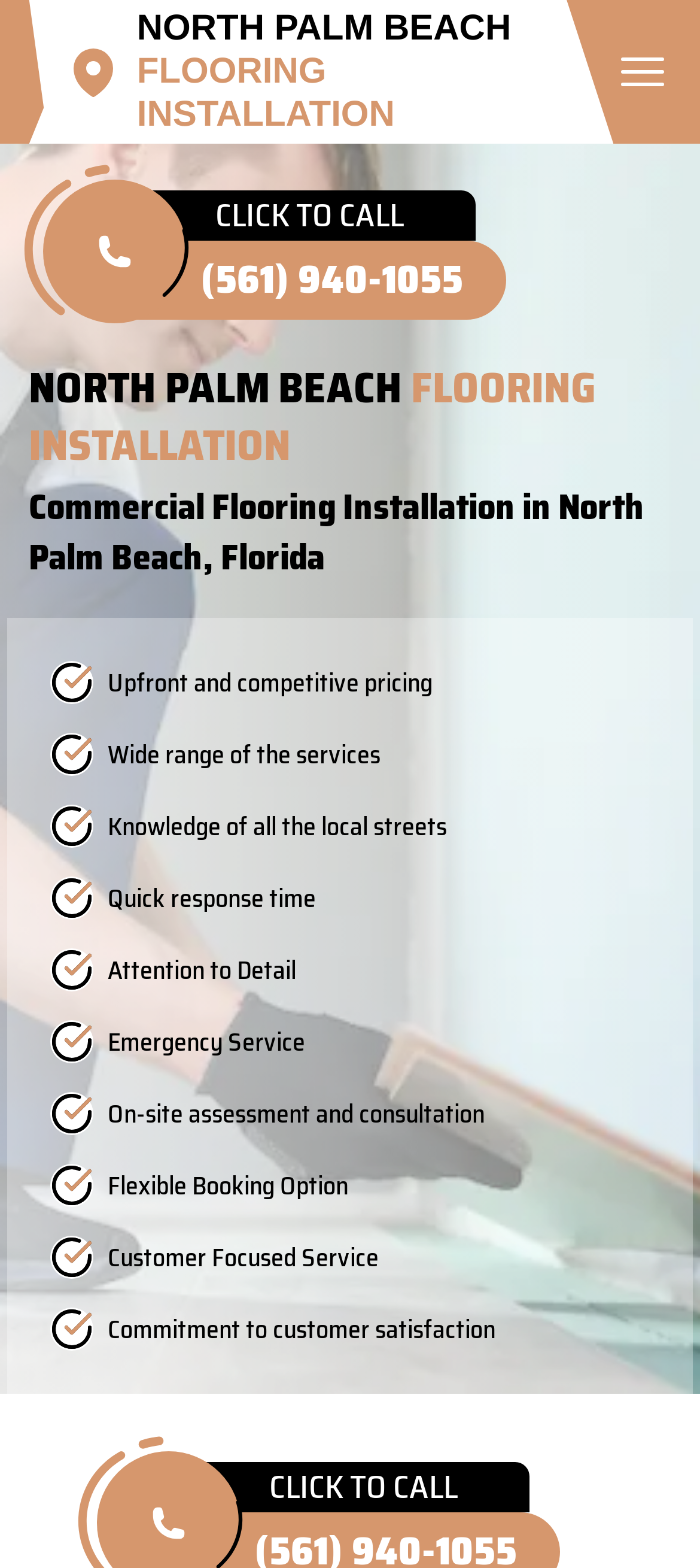Extract the main title from the webpage and generate its text.

Commercial Flooring Installation in North Palm Beach, Florida